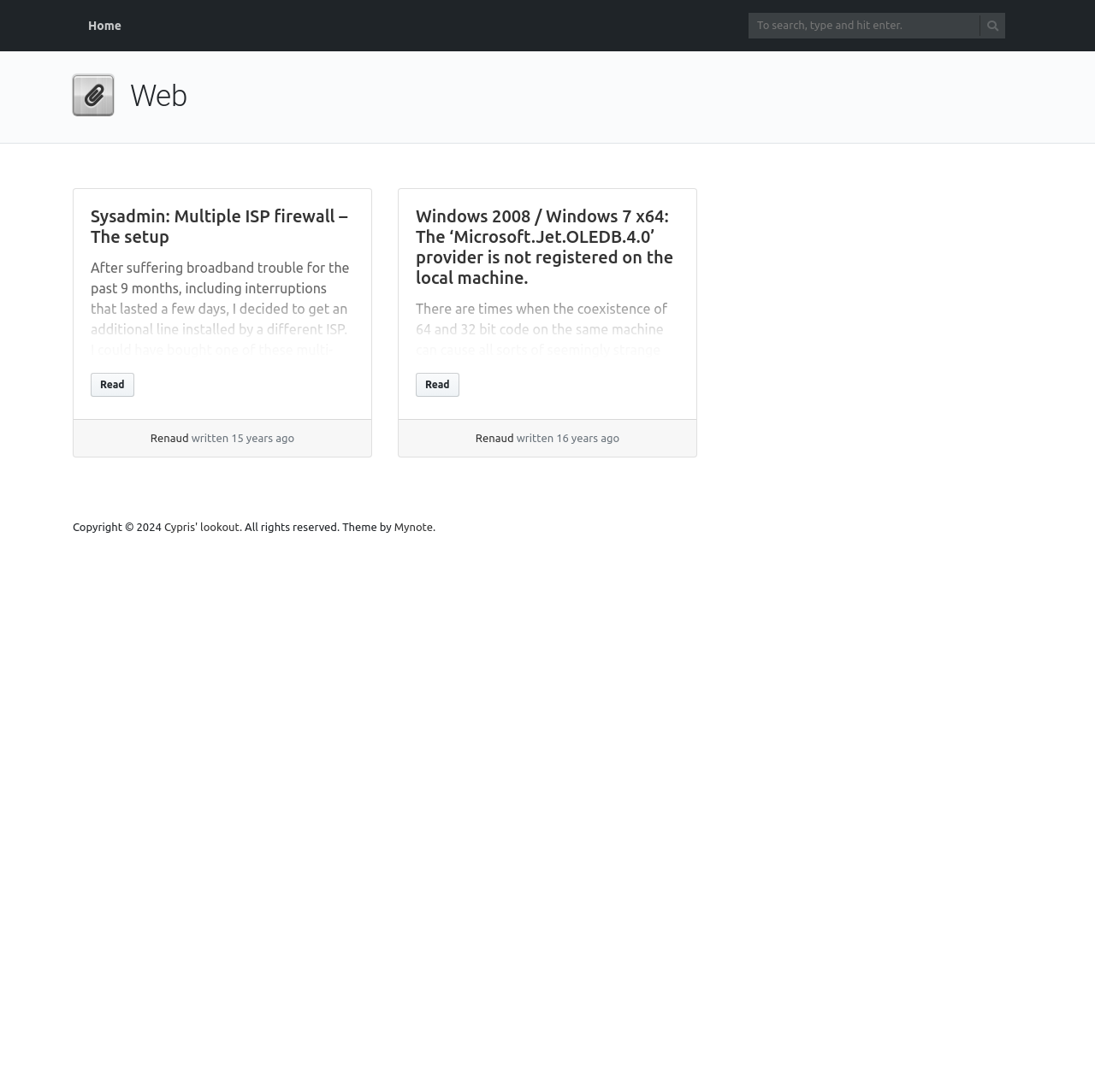What is the name of the author of the first article?
Refer to the image and respond with a one-word or short-phrase answer.

Renaud